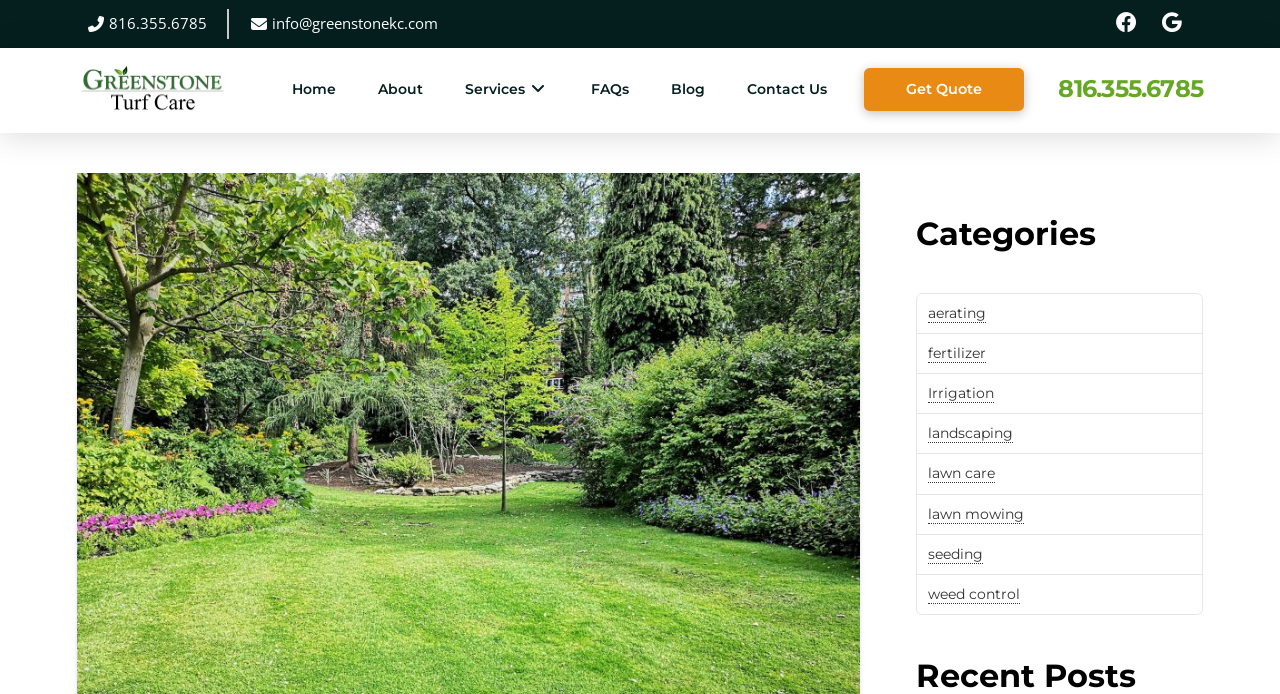Identify the bounding box coordinates of the area you need to click to perform the following instruction: "Learn about irrigation".

[0.725, 0.553, 0.777, 0.581]